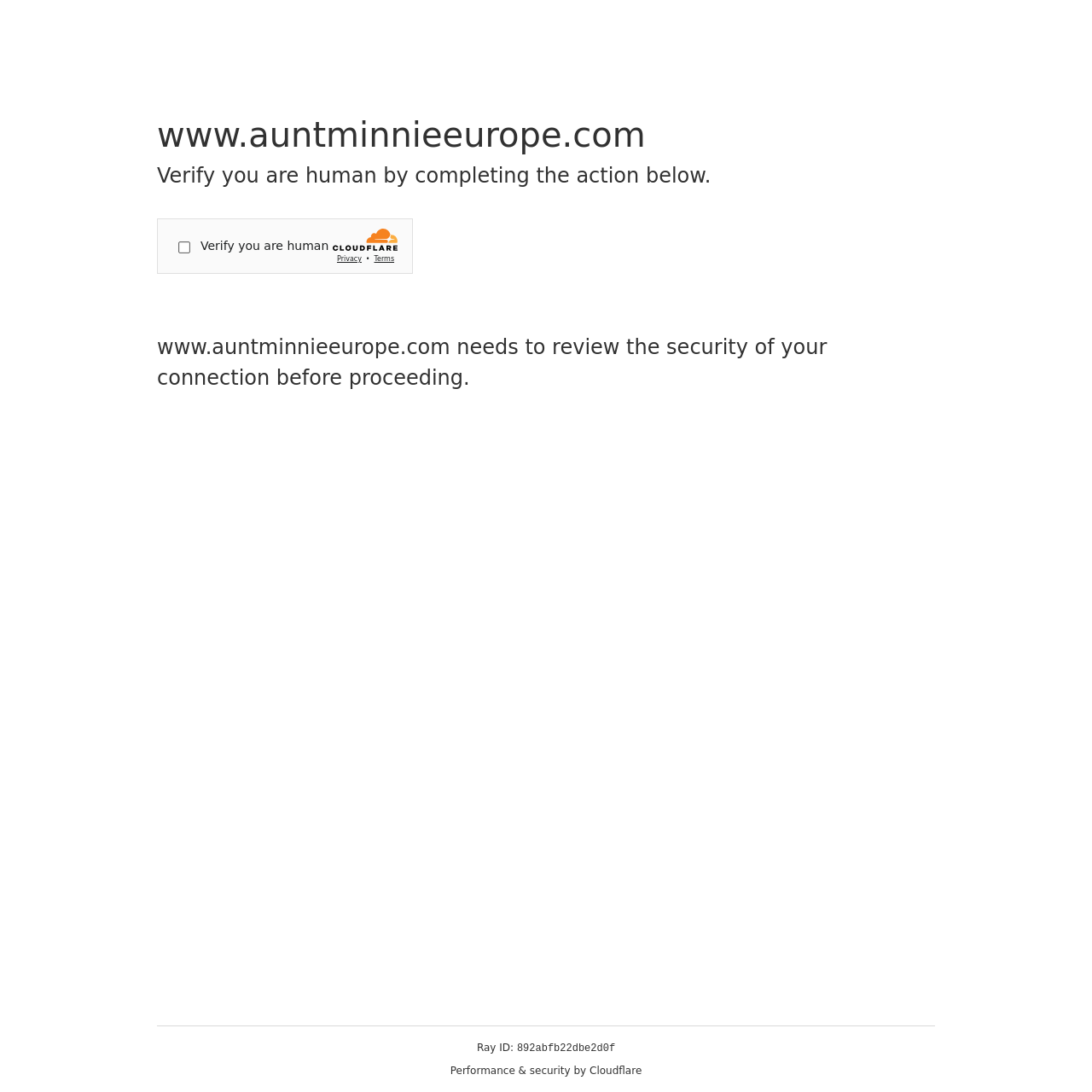What is the purpose of the iframe?
Kindly offer a comprehensive and detailed response to the question.

The iframe is used to contain a Cloudflare security challenge, which is part of the process to verify that the user is human and to review the security of the connection before proceeding to the website.